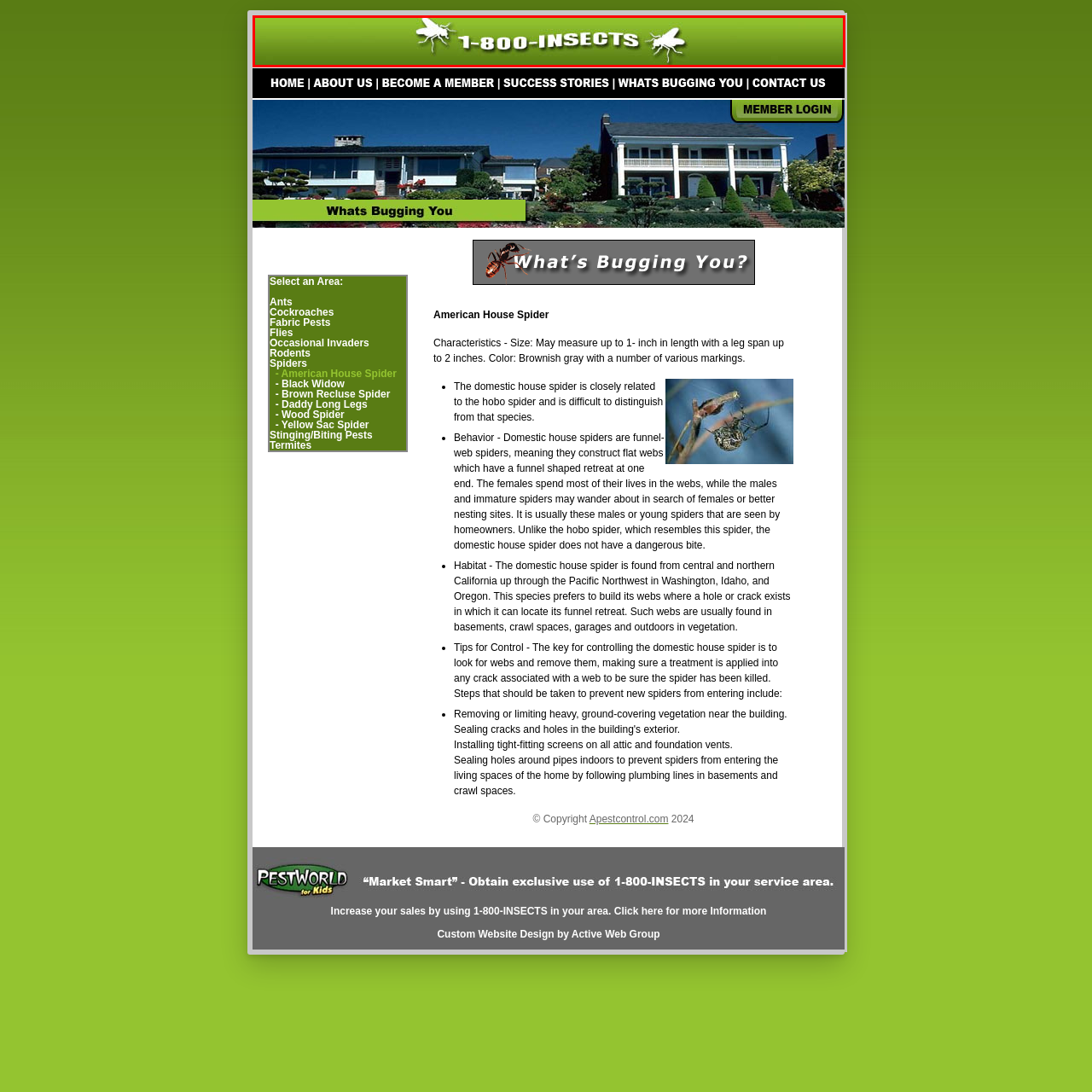Observe the image within the red boundary, What is the focus of the company? Respond with a one-word or short phrase answer.

Pest control services